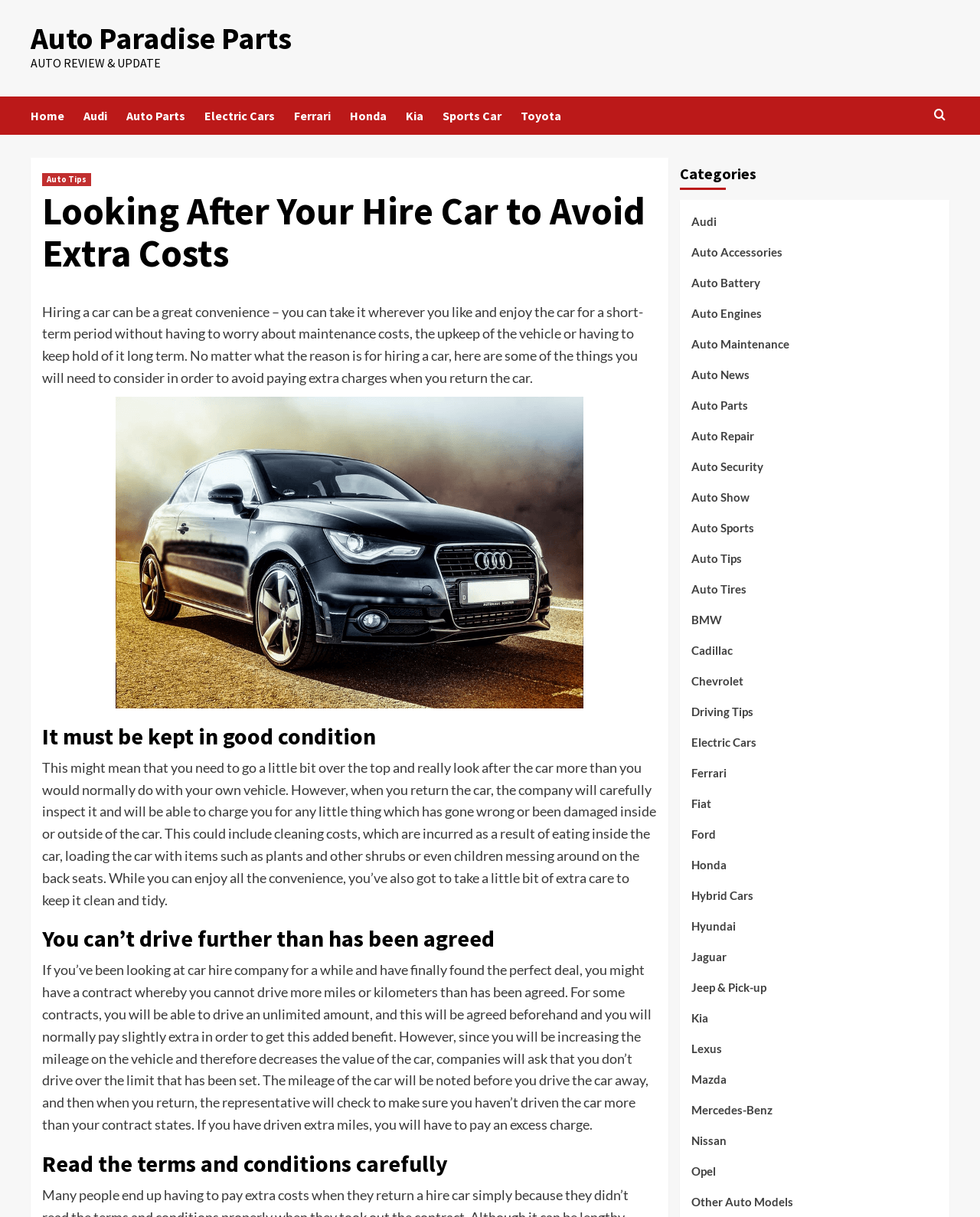Provide the bounding box coordinates for the area that should be clicked to complete the instruction: "Explore Electric Cars".

[0.209, 0.079, 0.3, 0.111]